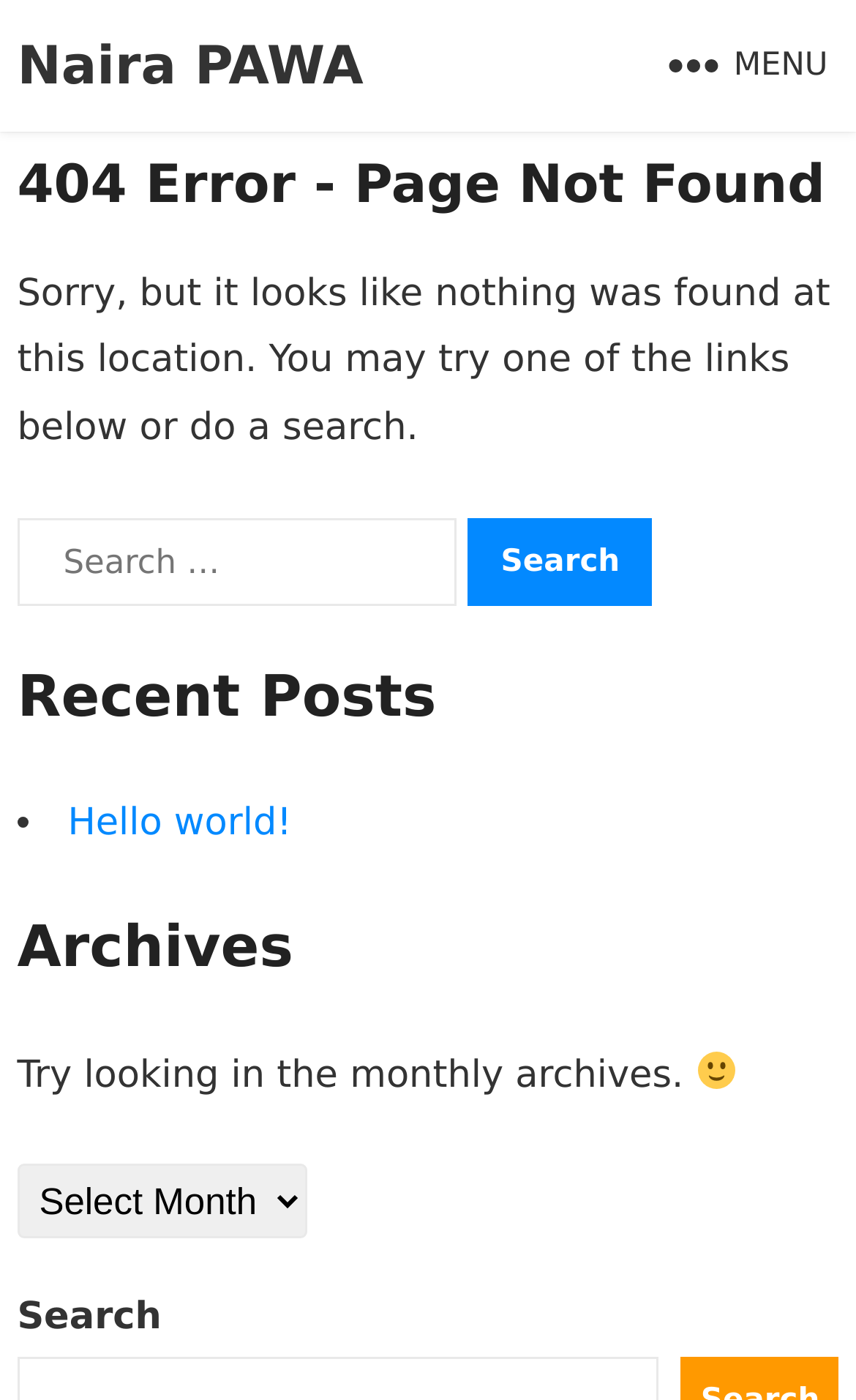Illustrate the webpage's structure and main components comprehensively.

The webpage is a 404 error page with the title "Naira PAWA" at the top left corner. Below the title, there is a menu button labeled "MENU" at the top right corner. The main content area is divided into several sections. 

At the top of the main content area, there is a heading that reads "404 Error - Page Not Found". Below this heading, there is a paragraph of text that apologizes for not finding any content at the specified location and suggests trying one of the links below or performing a search.

Underneath the paragraph, there is a search bar with a label "Search for:" and a search button. The search bar is positioned near the top of the main content area.

Further down, there is a heading labeled "Recent Posts" followed by a list of links, including "Hello world!". 

Below the list of recent posts, there is a heading labeled "Archives" followed by a paragraph of text that suggests looking in the monthly archives. Next to the paragraph, there is a smiling face emoji image. 

Finally, there is a dropdown combobox labeled "Archives" at the bottom of the main content area, which allows users to select from a list of archive options.